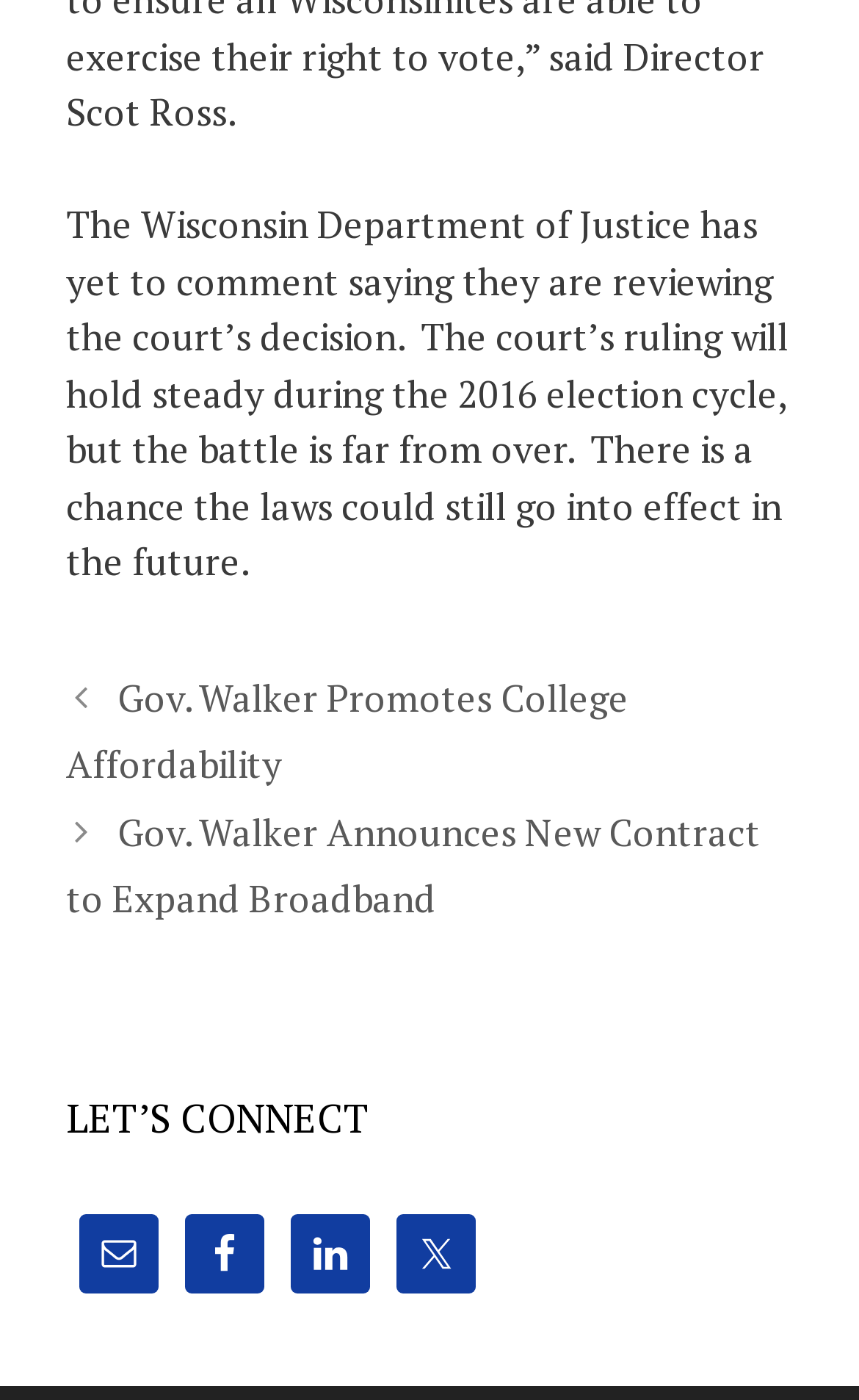Please provide the bounding box coordinate of the region that matches the element description: Gov. Walker Promotes College Affordability. Coordinates should be in the format (top-left x, top-left y, bottom-right x, bottom-right y) and all values should be between 0 and 1.

[0.077, 0.479, 0.731, 0.564]